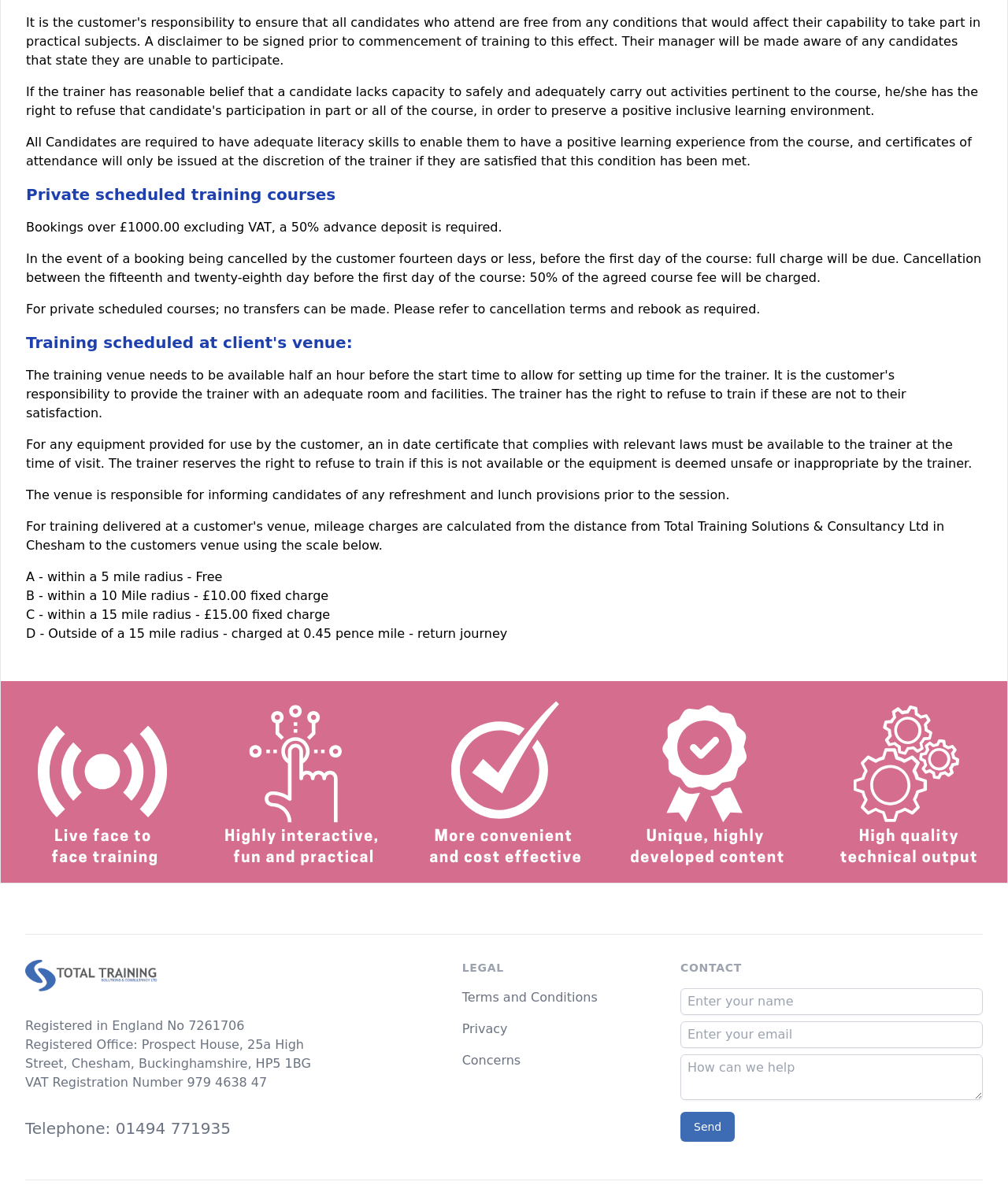Identify and provide the bounding box for the element described by: "Terms and Conditions".

[0.458, 0.832, 0.593, 0.845]